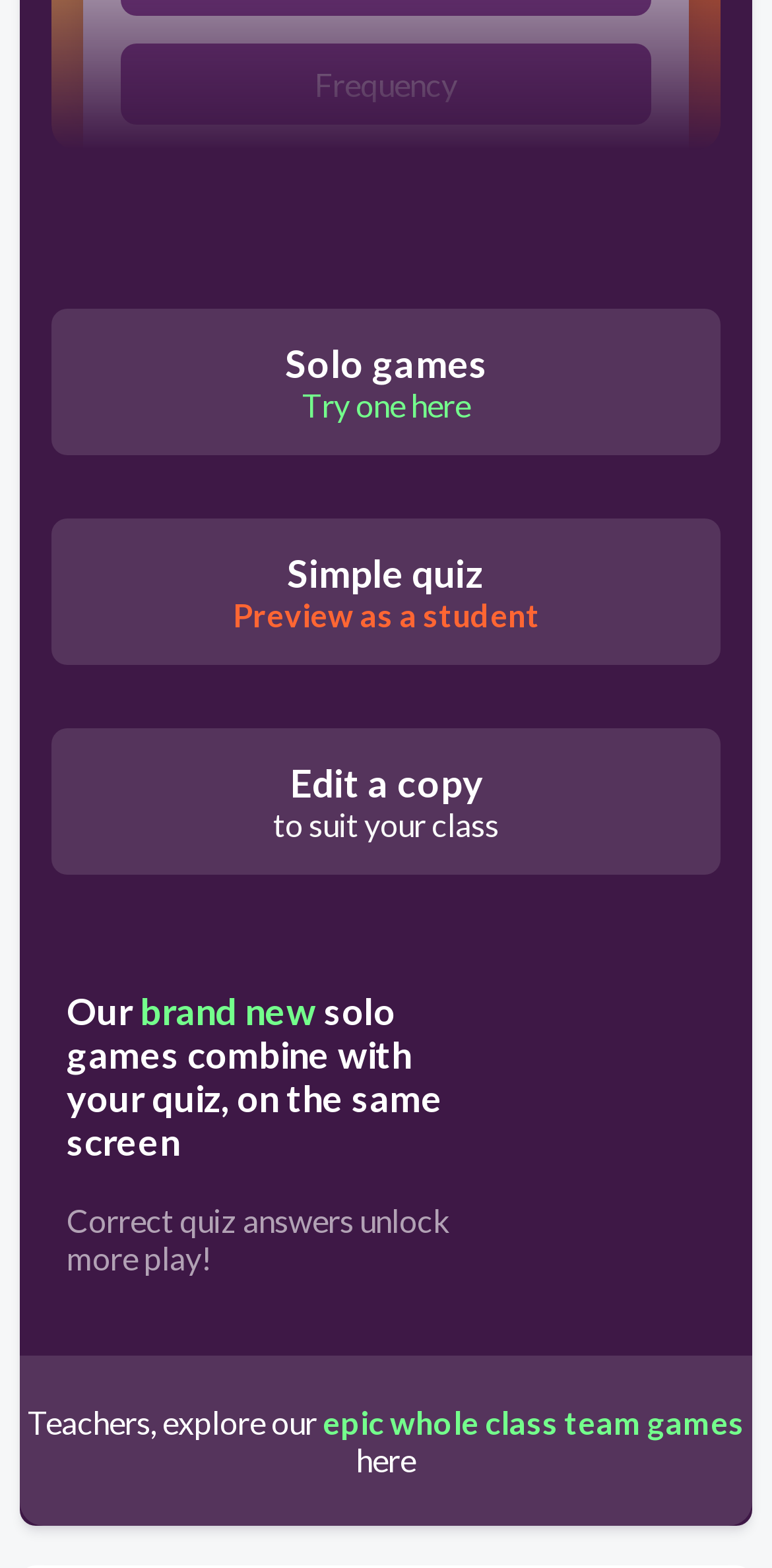What is the purpose of correct quiz answers?
Answer the question with a single word or phrase, referring to the image.

Unlock more play